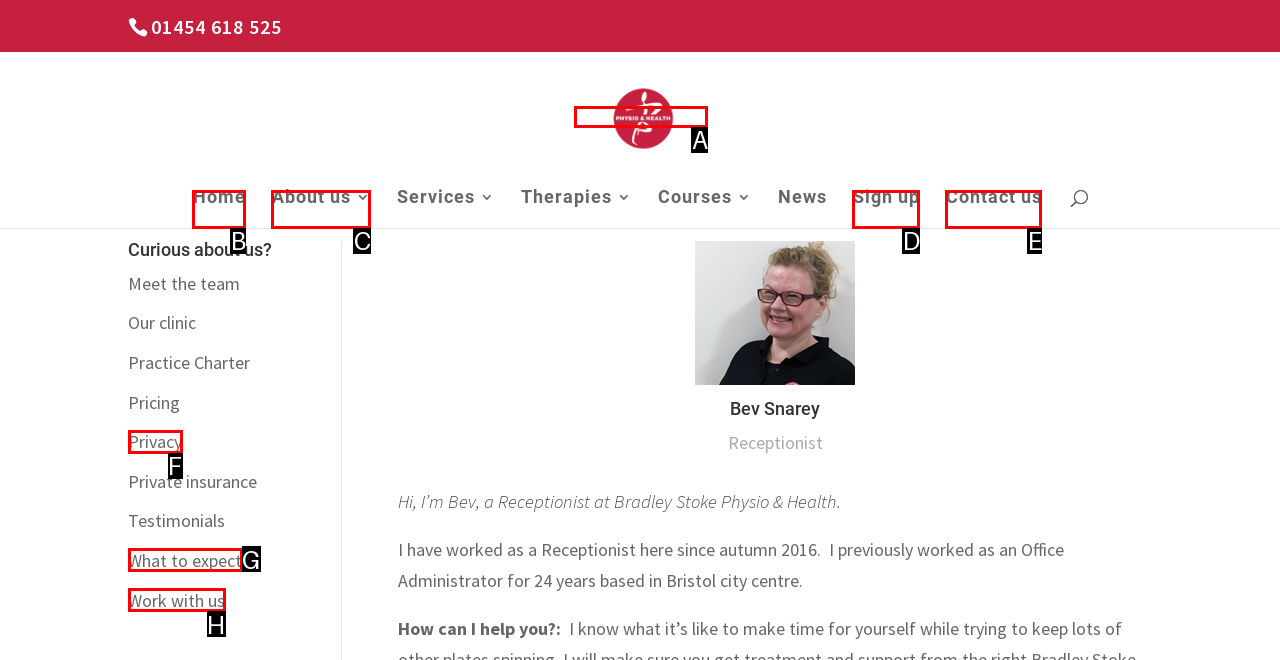Which HTML element matches the description: What to expect the best? Answer directly with the letter of the chosen option.

G